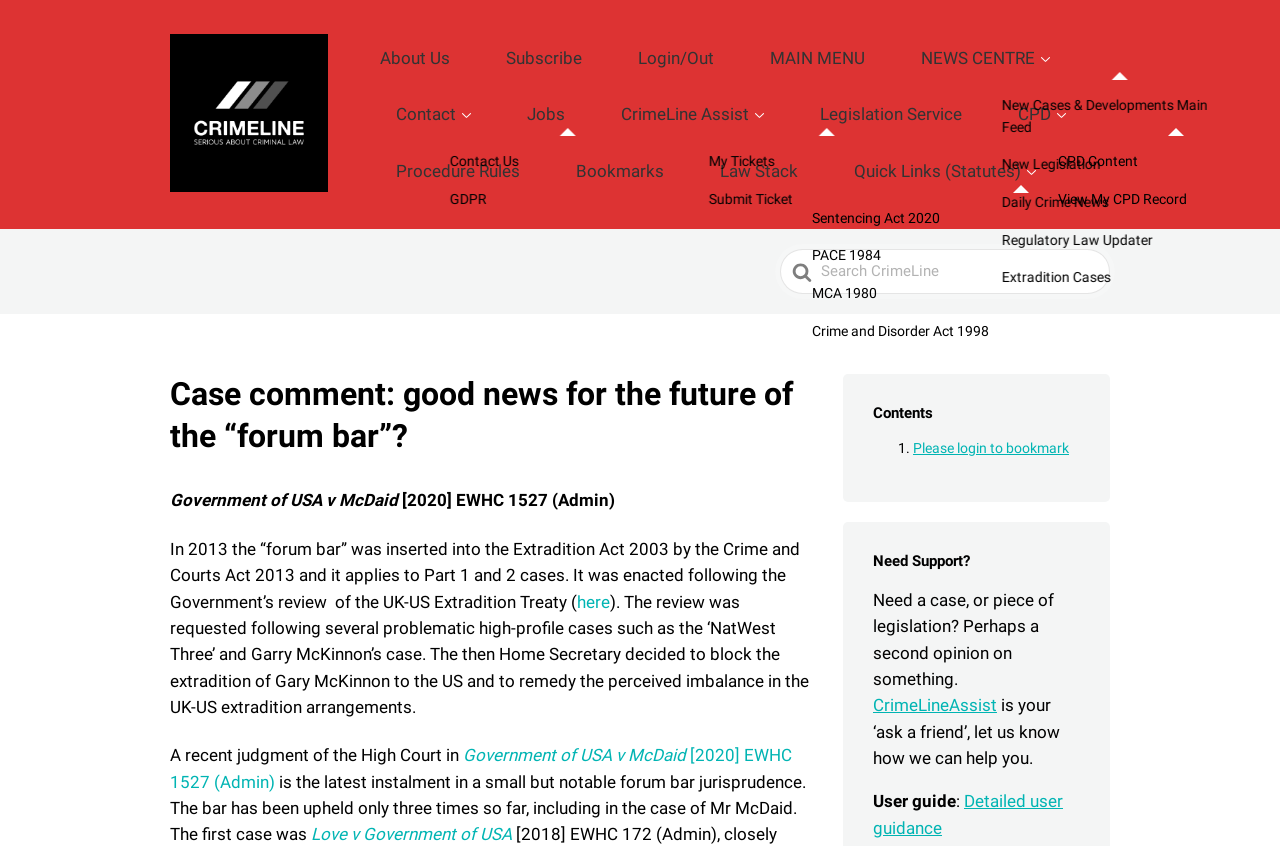Please find and give the text of the main heading on the webpage.

Case comment: good news for the future of the “forum bar”?